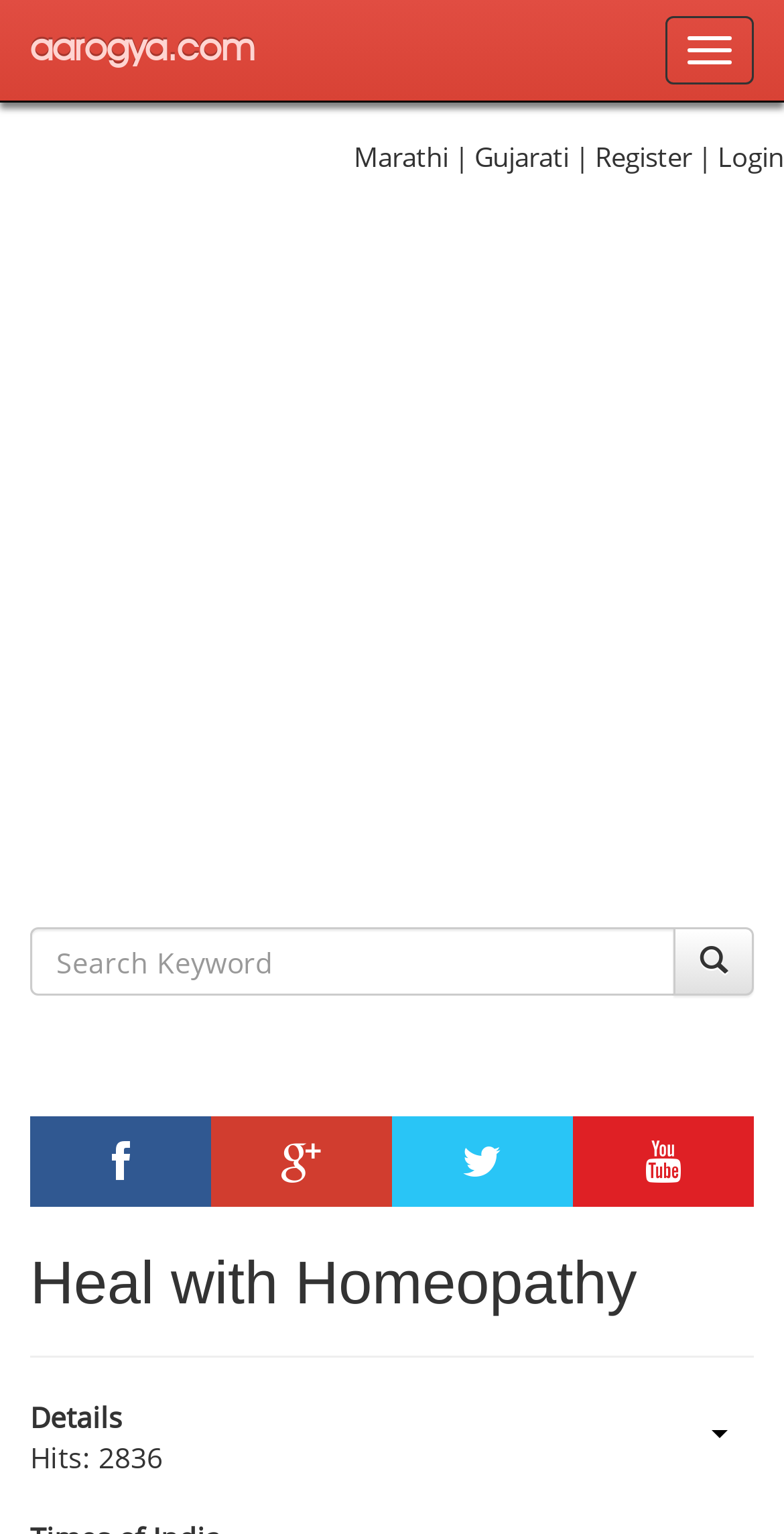Identify the bounding box coordinates of the part that should be clicked to carry out this instruction: "Search for something".

[0.038, 0.604, 0.862, 0.649]